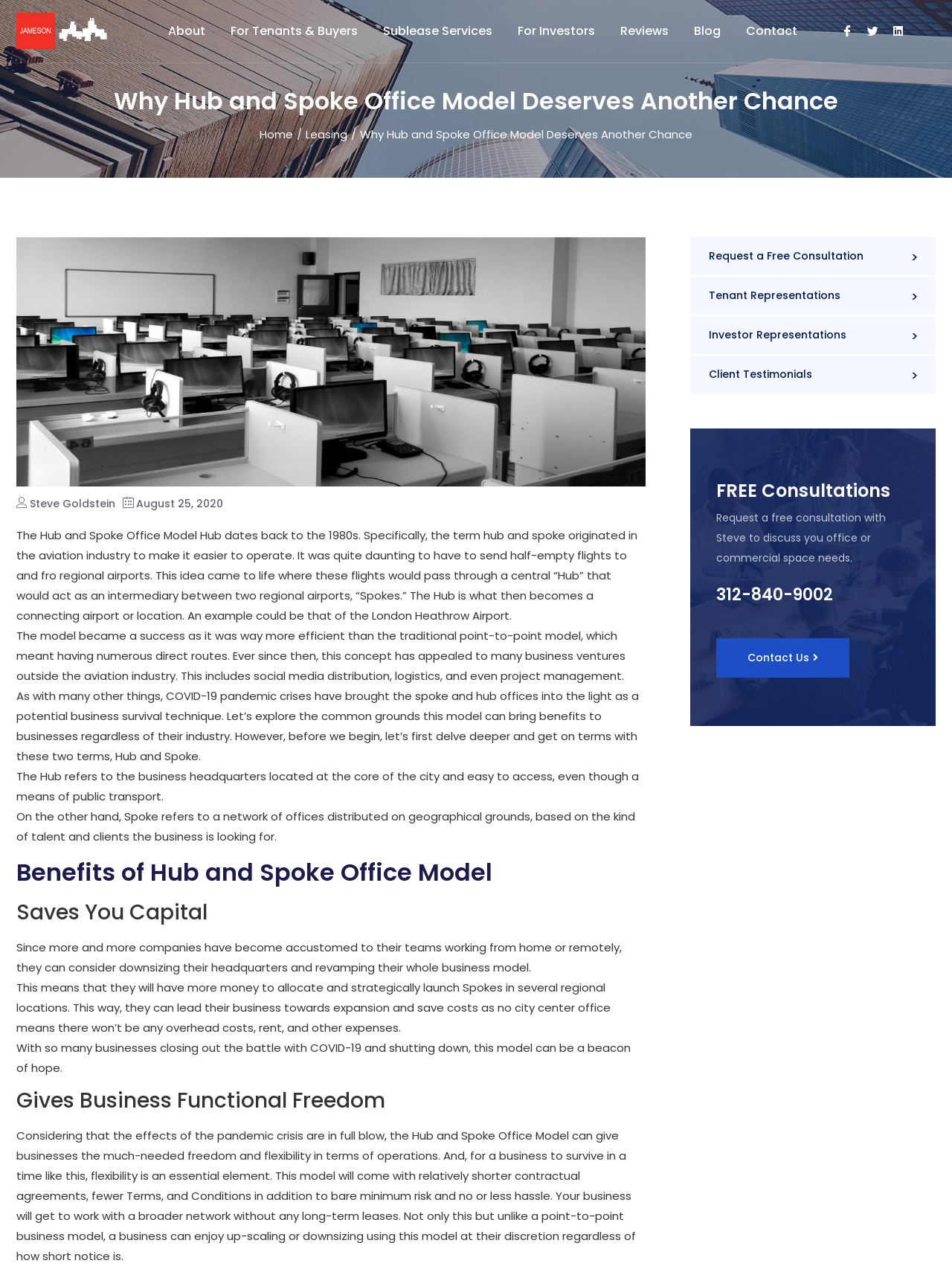What is the main topic of the article?
Please provide a detailed and thorough answer to the question.

I determined the main topic by analyzing the heading elements and the content of the static text elements, which all point to the Hub and Spoke Office Model as the central theme of the article.